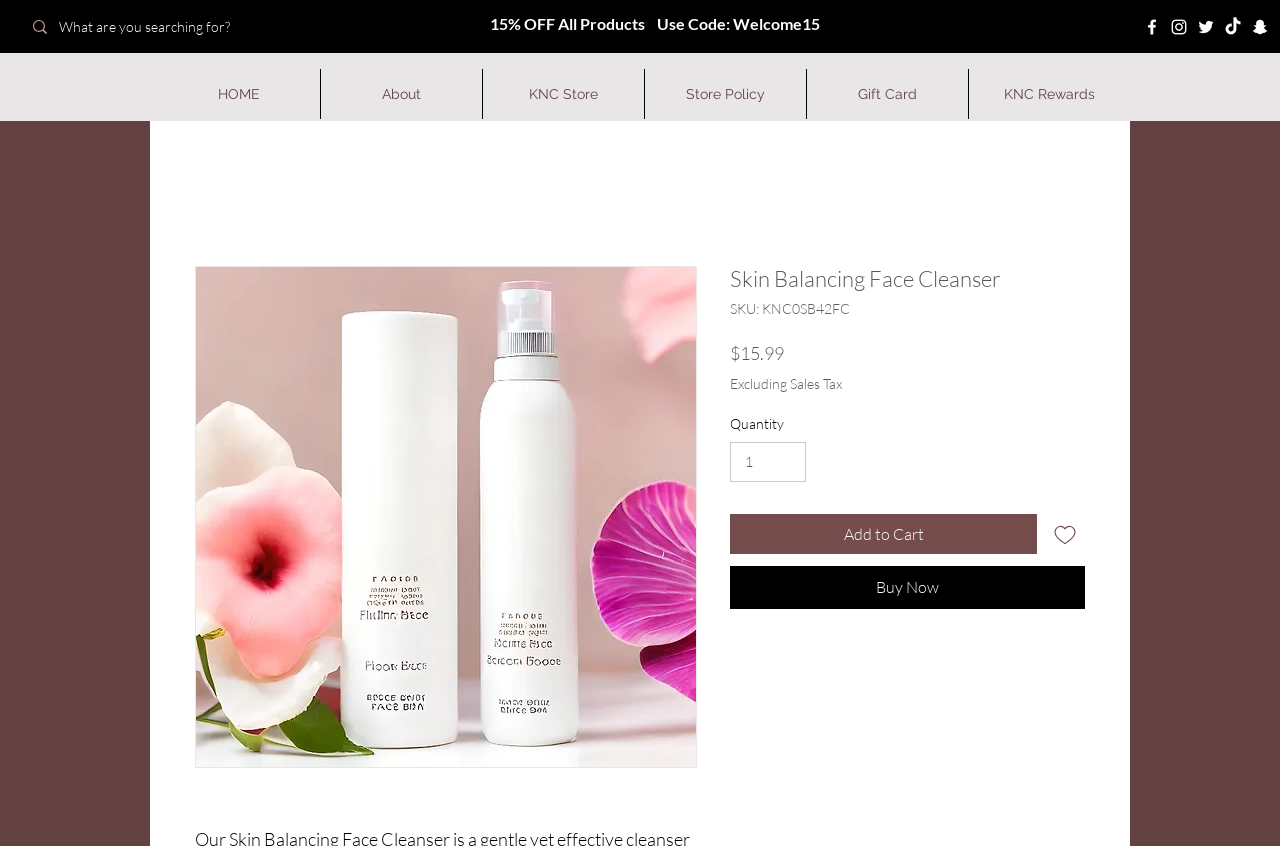Locate the bounding box coordinates of the clickable element to fulfill the following instruction: "Visit Facebook page". Provide the coordinates as four float numbers between 0 and 1 in the format [left, top, right, bottom].

[0.892, 0.02, 0.908, 0.044]